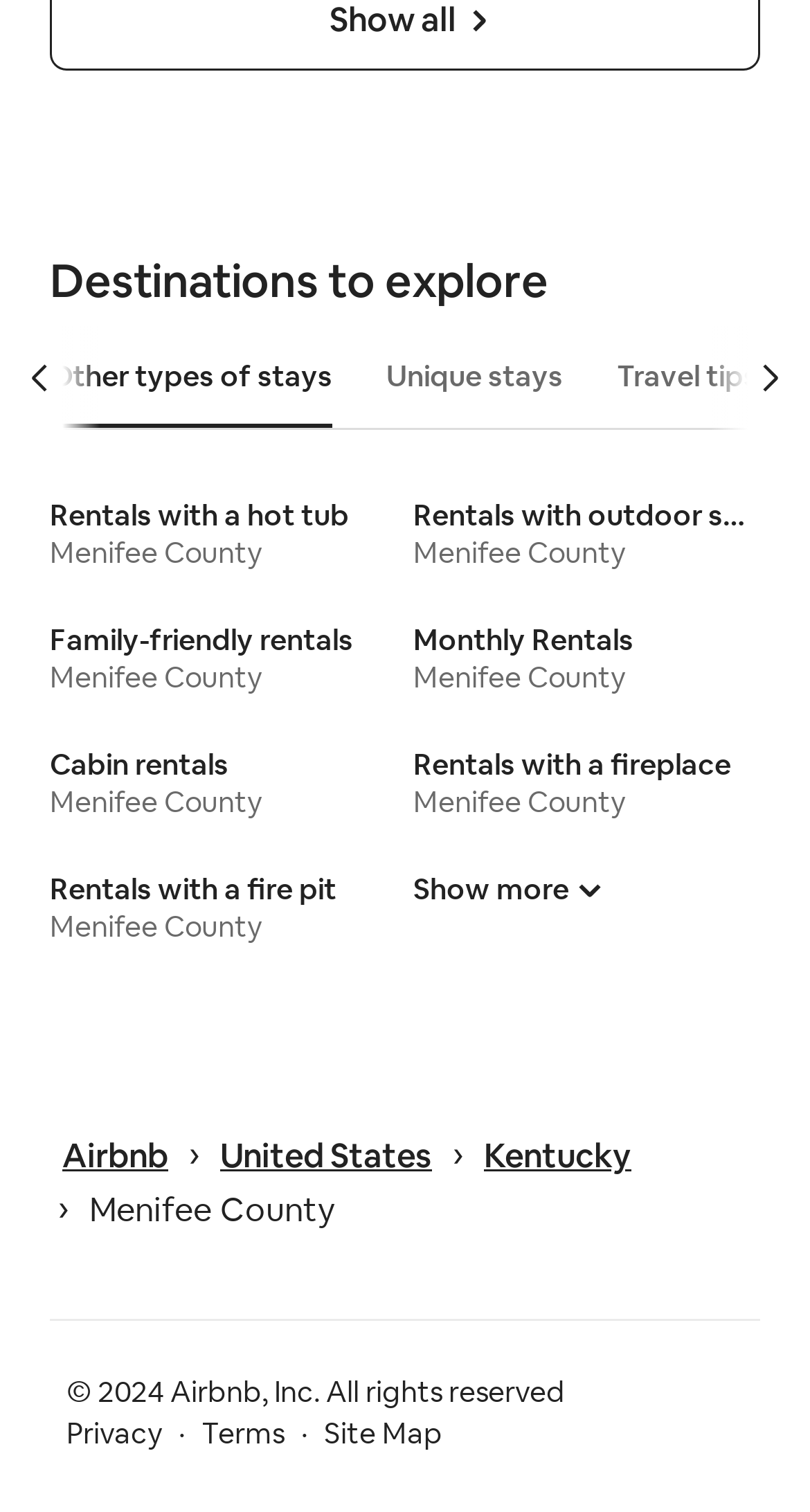Identify the bounding box of the UI element described as follows: "Terms". Provide the coordinates as four float numbers in the range of 0 to 1 [left, top, right, bottom].

[0.249, 0.935, 0.351, 0.96]